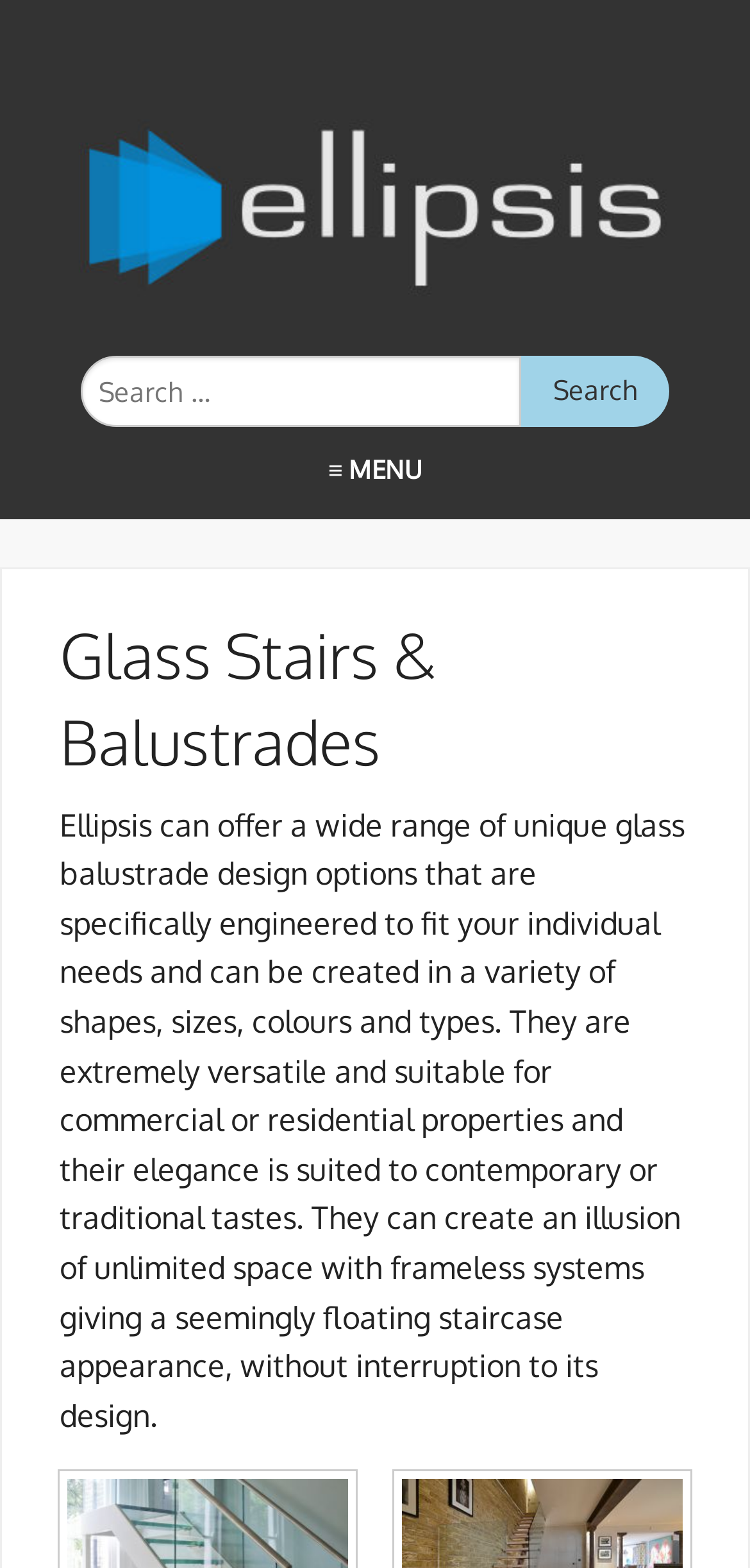Could you highlight the region that needs to be clicked to execute the instruction: "Go to the Home page"?

[0.038, 0.327, 0.962, 0.388]